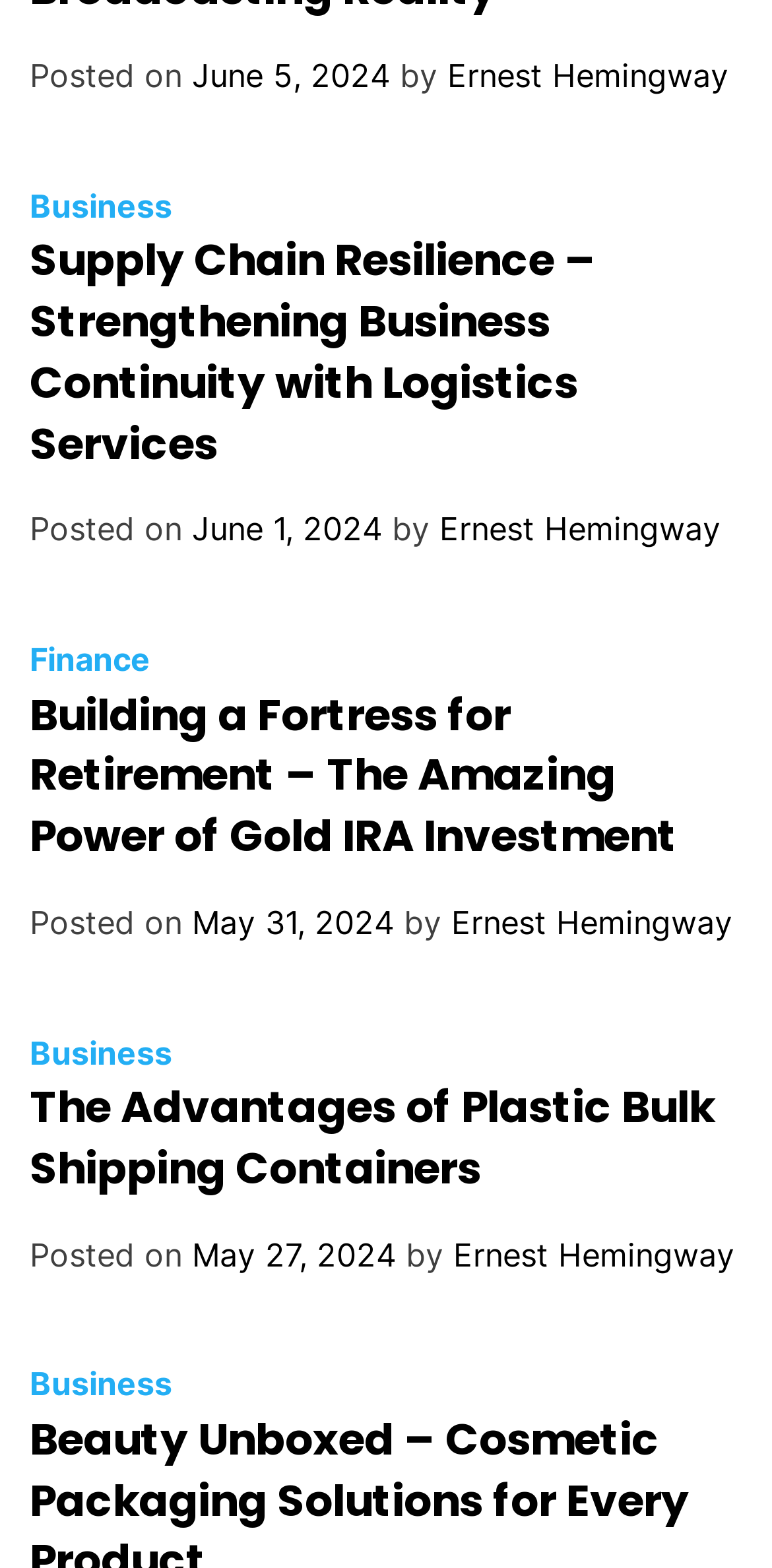Please determine the bounding box coordinates of the element to click on in order to accomplish the following task: "View article about Supply Chain Resilience". Ensure the coordinates are four float numbers ranging from 0 to 1, i.e., [left, top, right, bottom].

[0.038, 0.147, 0.772, 0.302]